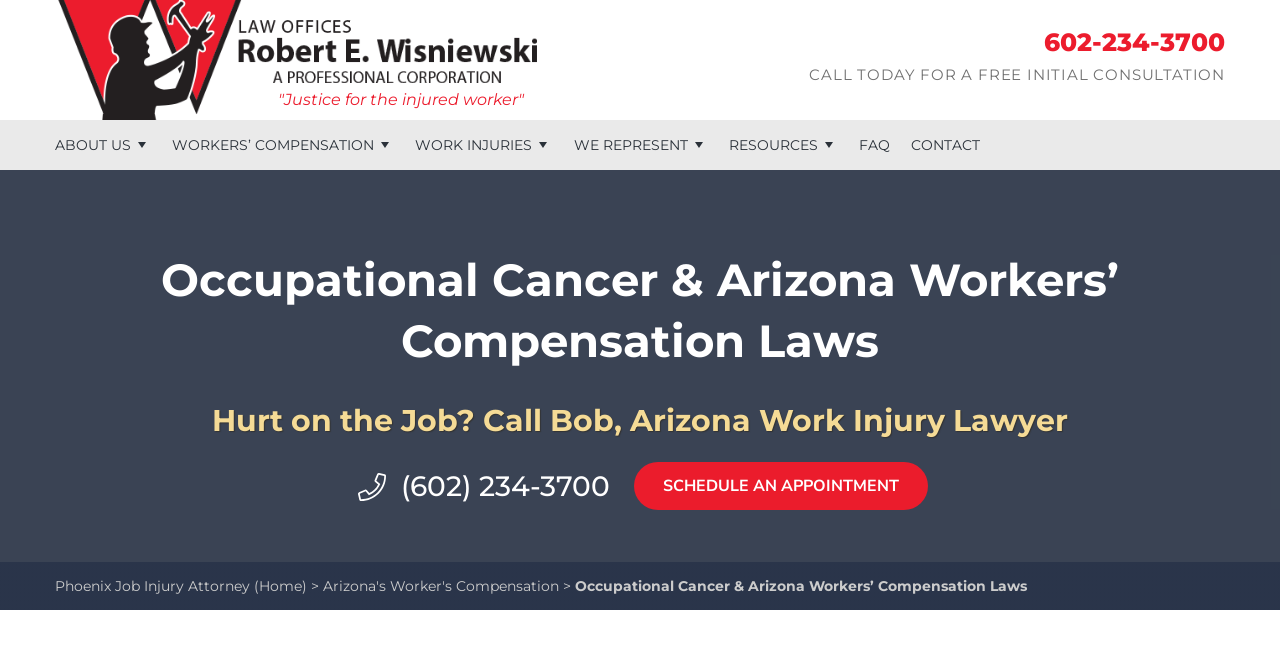Please identify the bounding box coordinates of the element that needs to be clicked to execute the following command: "Go to the 'CONTACT' page". Provide the bounding box using four float numbers between 0 and 1, formatted as [left, top, right, bottom].

[0.712, 0.203, 0.766, 0.246]